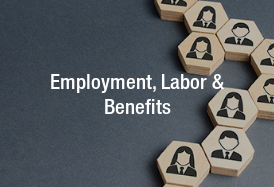What is the dominant color of the background?
Provide a comprehensive and detailed answer to the question.

The background of the image is a subtle dark gray color, which provides a neutral and professional tone to the overall visual, and also helps to enhance the wooden texture and the stark black designs on the hexagons.